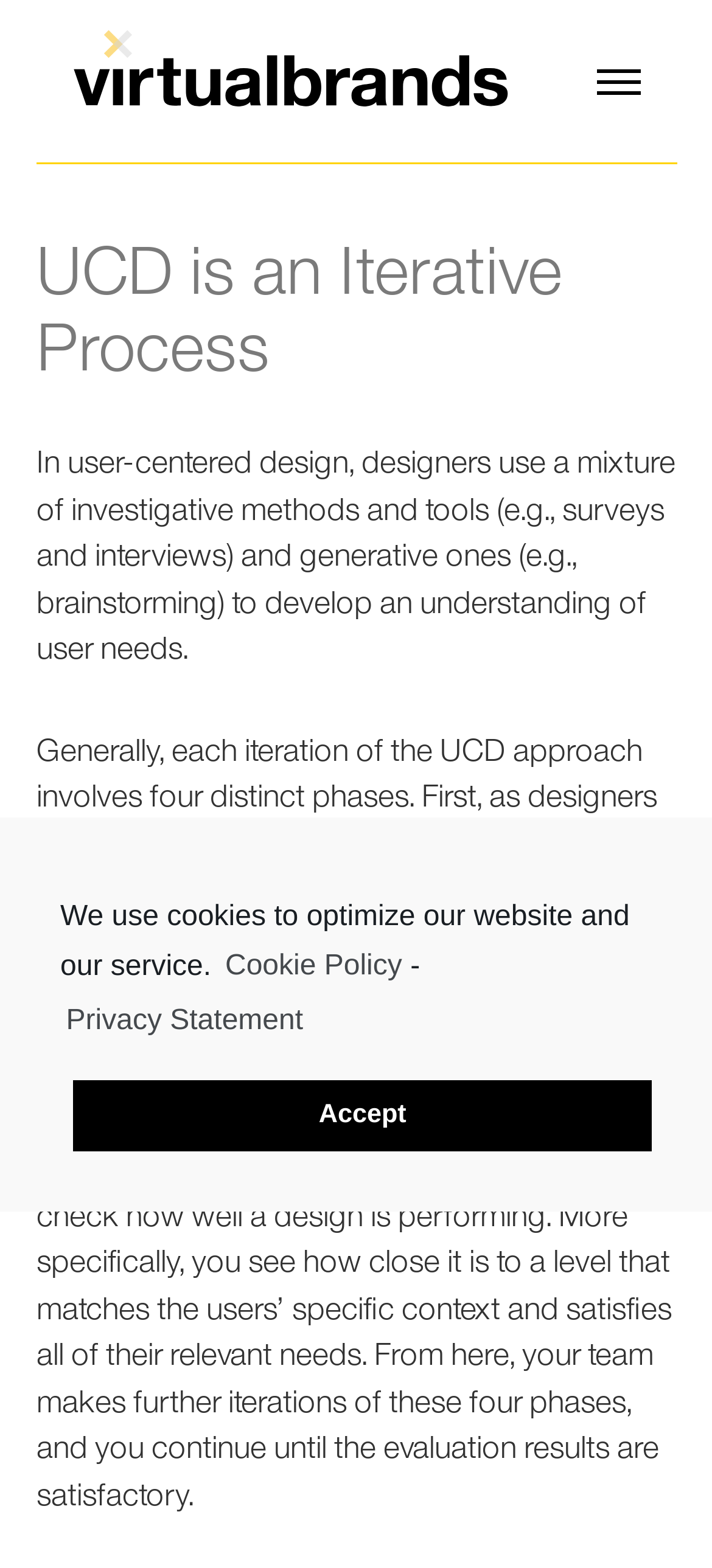Refer to the screenshot and give an in-depth answer to this question: Why do designers iterate through the four phases?

Designers iterate through the four phases until the evaluation results are satisfactory, meaning that the design meets the users' specific context and satisfies all of their relevant needs.